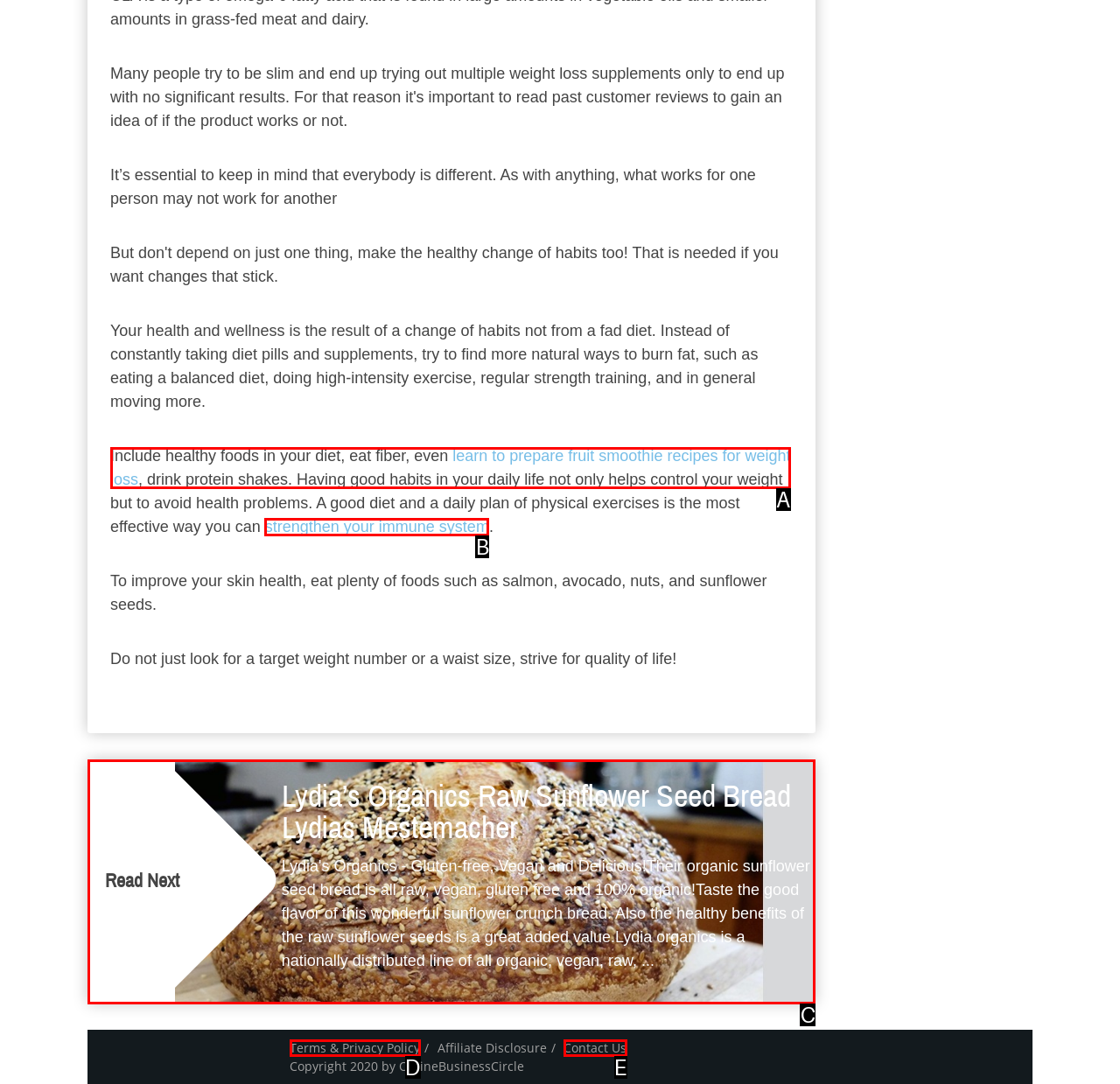Looking at the description: strengthen your immune system, identify which option is the best match and respond directly with the letter of that option.

B